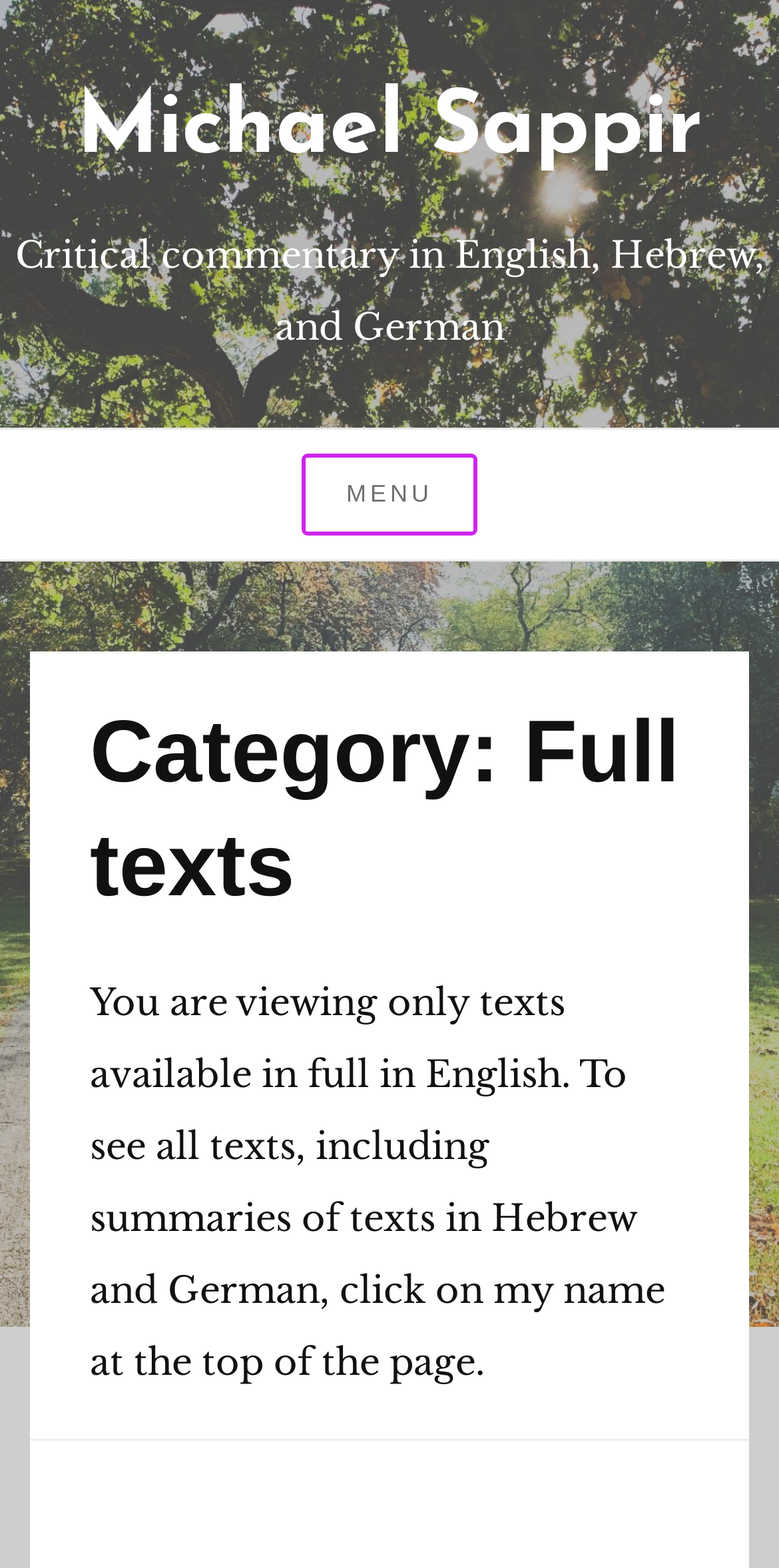Predict the bounding box coordinates of the UI element that matches this description: "Michael Sappir". The coordinates should be in the format [left, top, right, bottom] with each value between 0 and 1.

[0.097, 0.055, 0.903, 0.111]